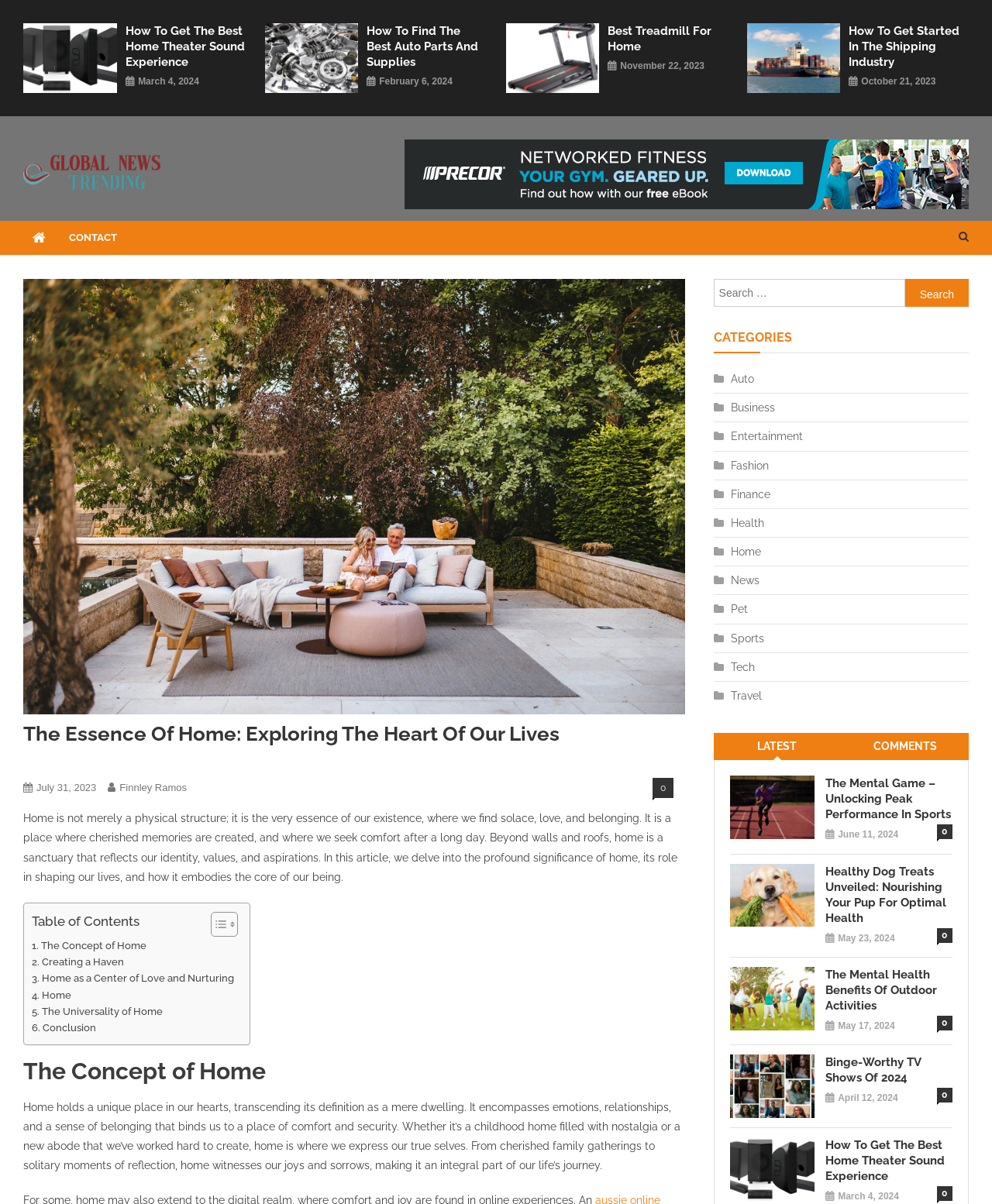How many categories are listed in the CATEGORIES section?
Please answer using one word or phrase, based on the screenshot.

13